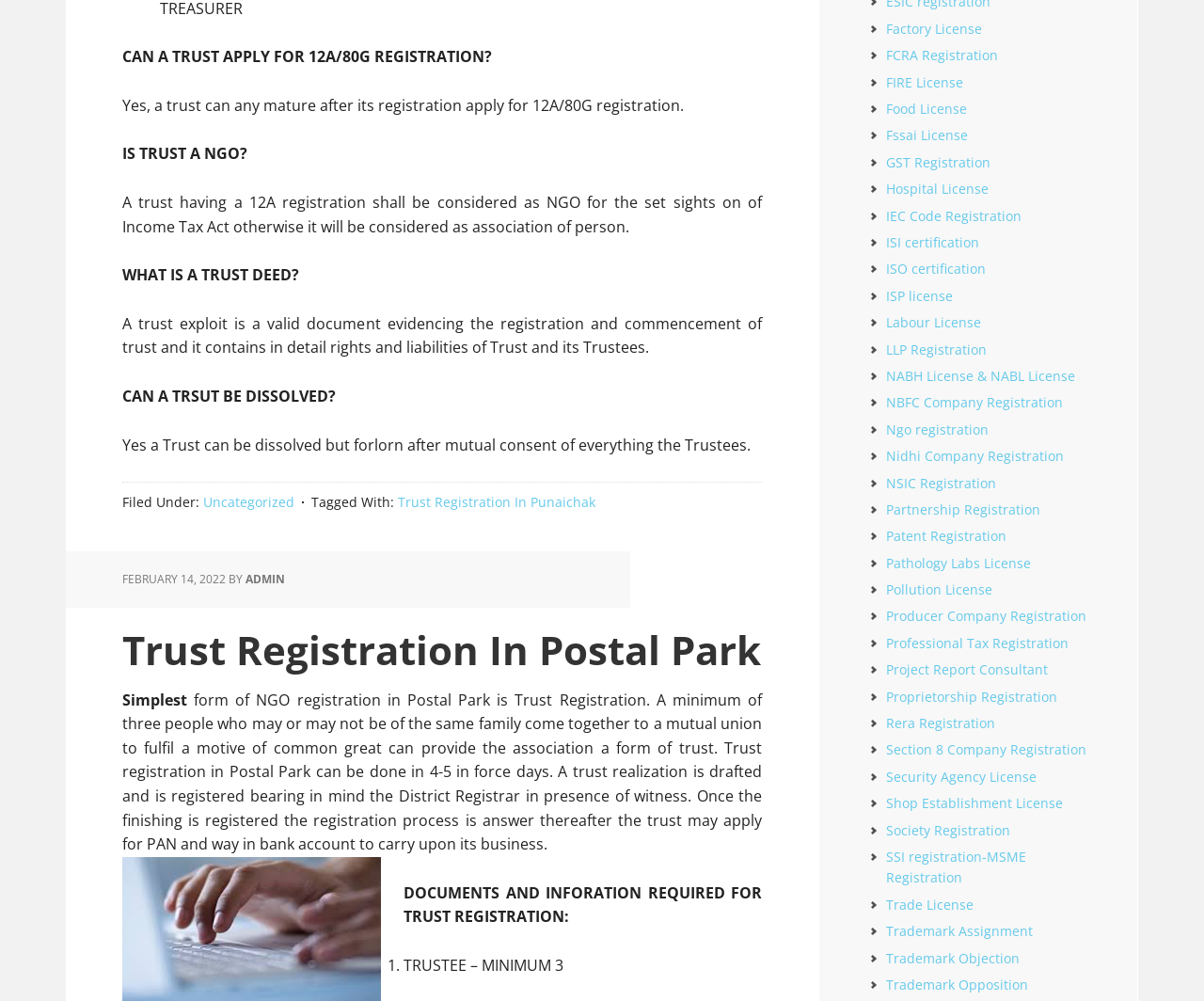Respond with a single word or phrase:
What is required for trust registration?

Trustee, minimum 3